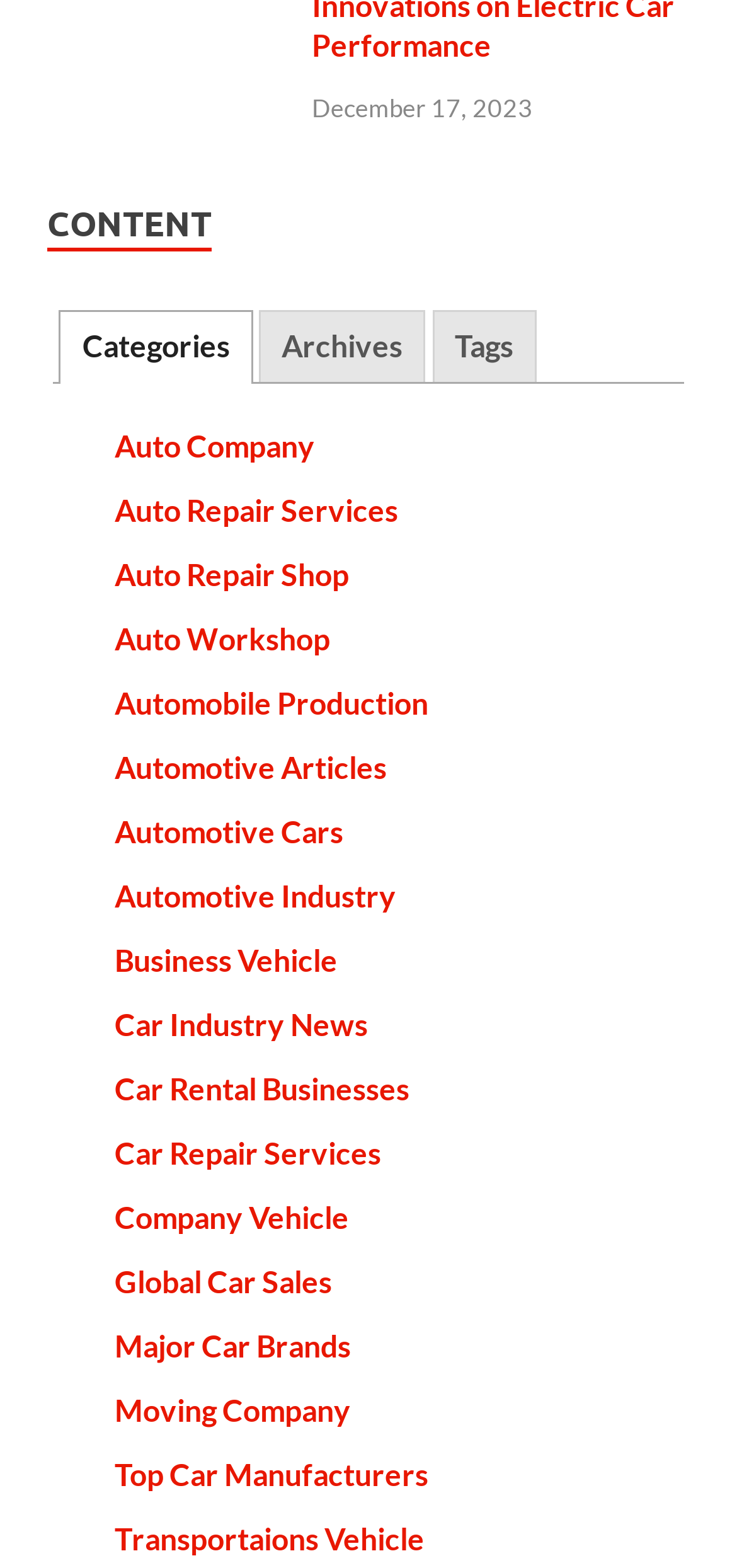Refer to the image and answer the question with as much detail as possible: What is the orientation of the tablist?

The orientation of the tablist can be determined by looking at the 'orientation' attribute of the tablist element, which is set to 'horizontal'.